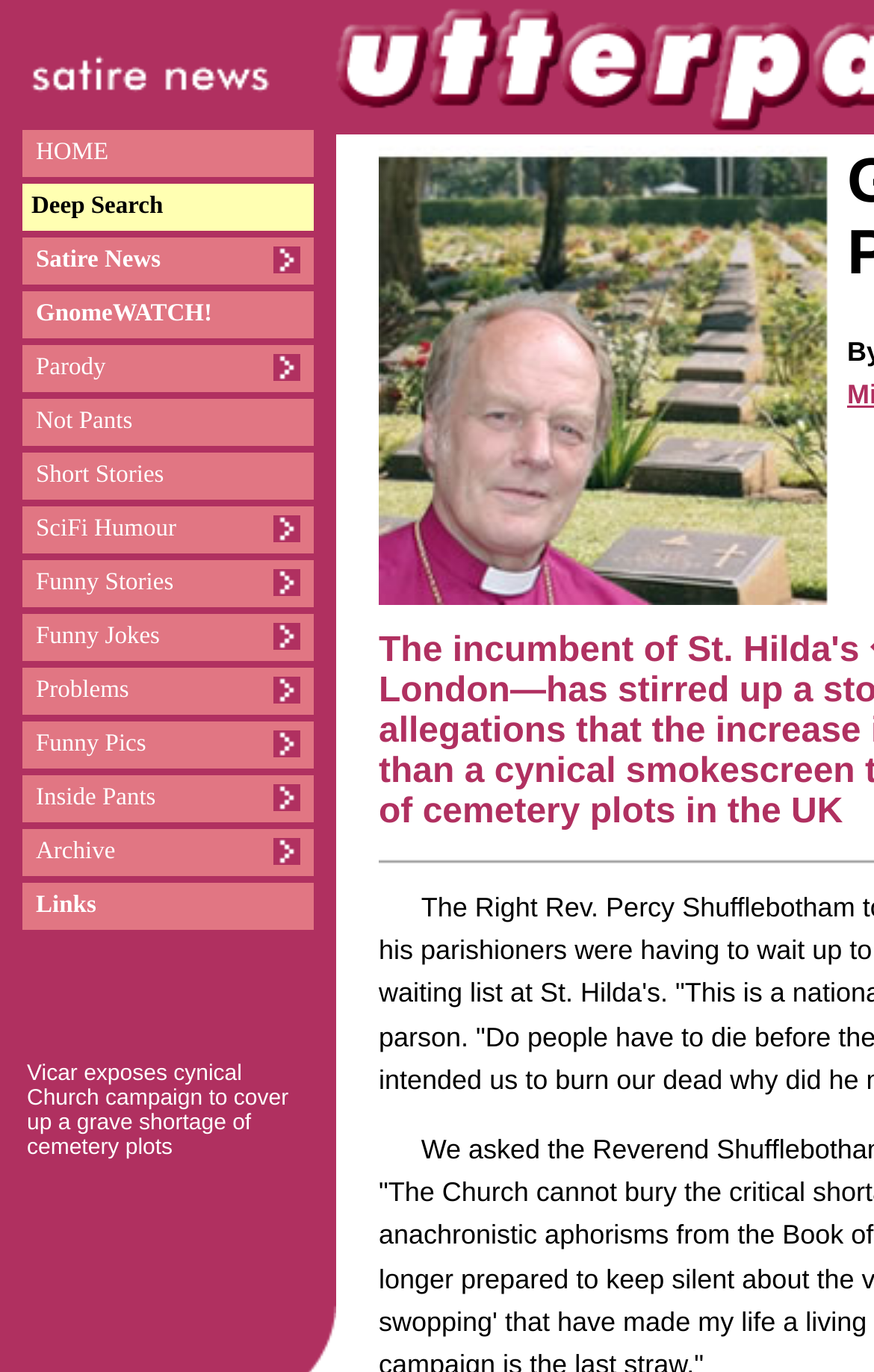Please give a short response to the question using one word or a phrase:
What is the purpose of the webpage?

Satire News